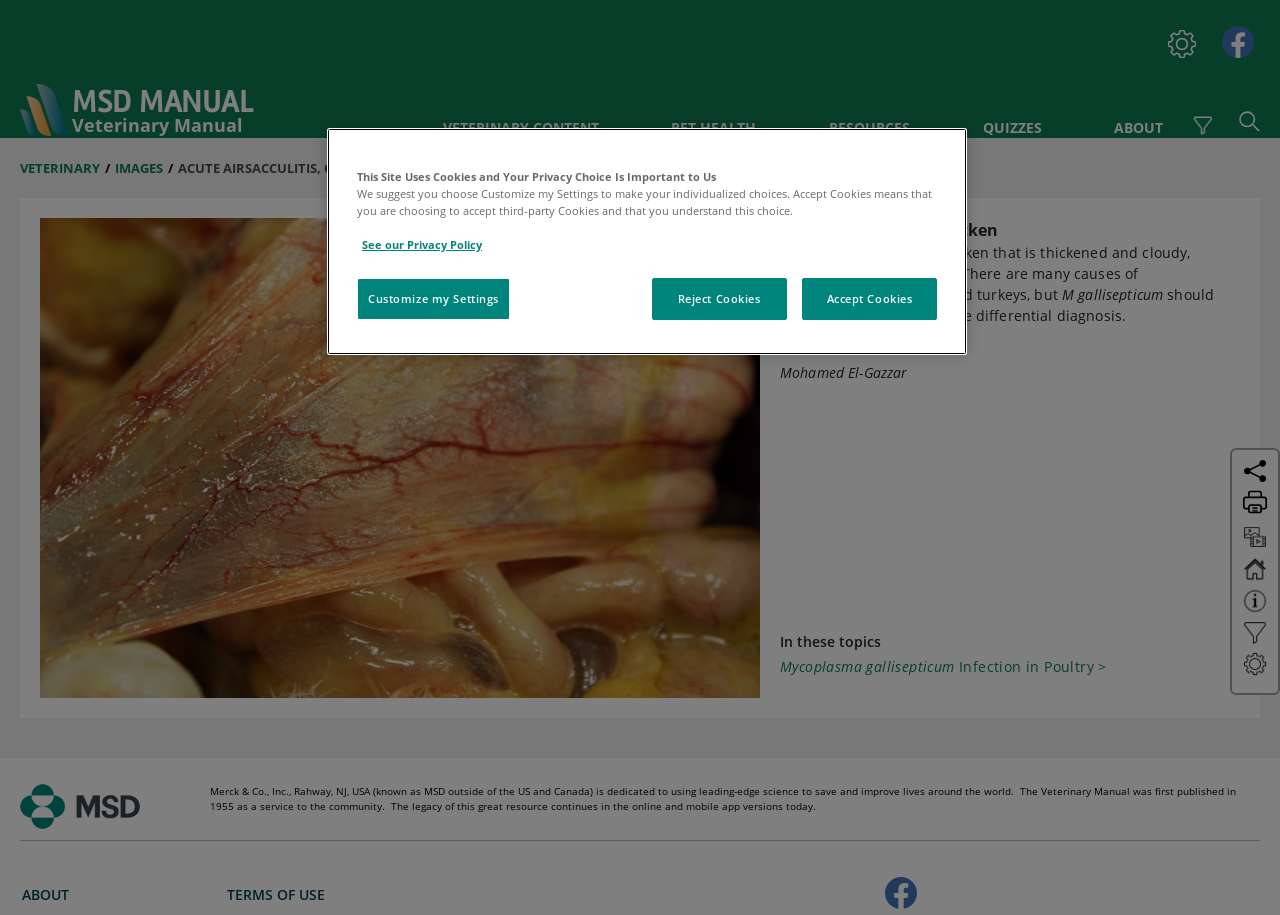Locate the bounding box coordinates of the element that should be clicked to fulfill the instruction: "View the 'VETERINARY CONTENT'".

[0.34, 0.119, 0.474, 0.151]